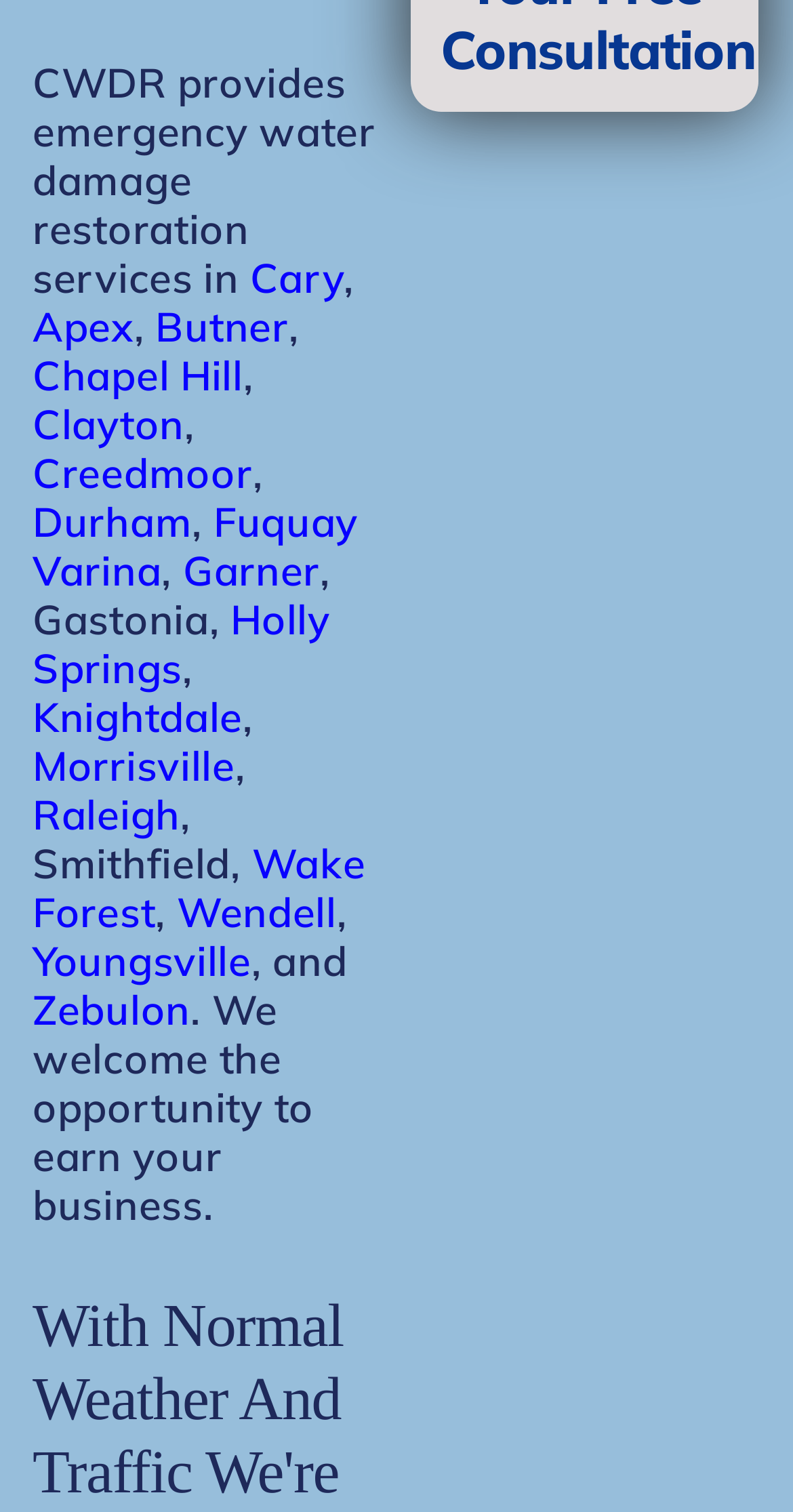Locate the bounding box of the user interface element based on this description: "Fuquay Varina".

[0.041, 0.328, 0.452, 0.394]